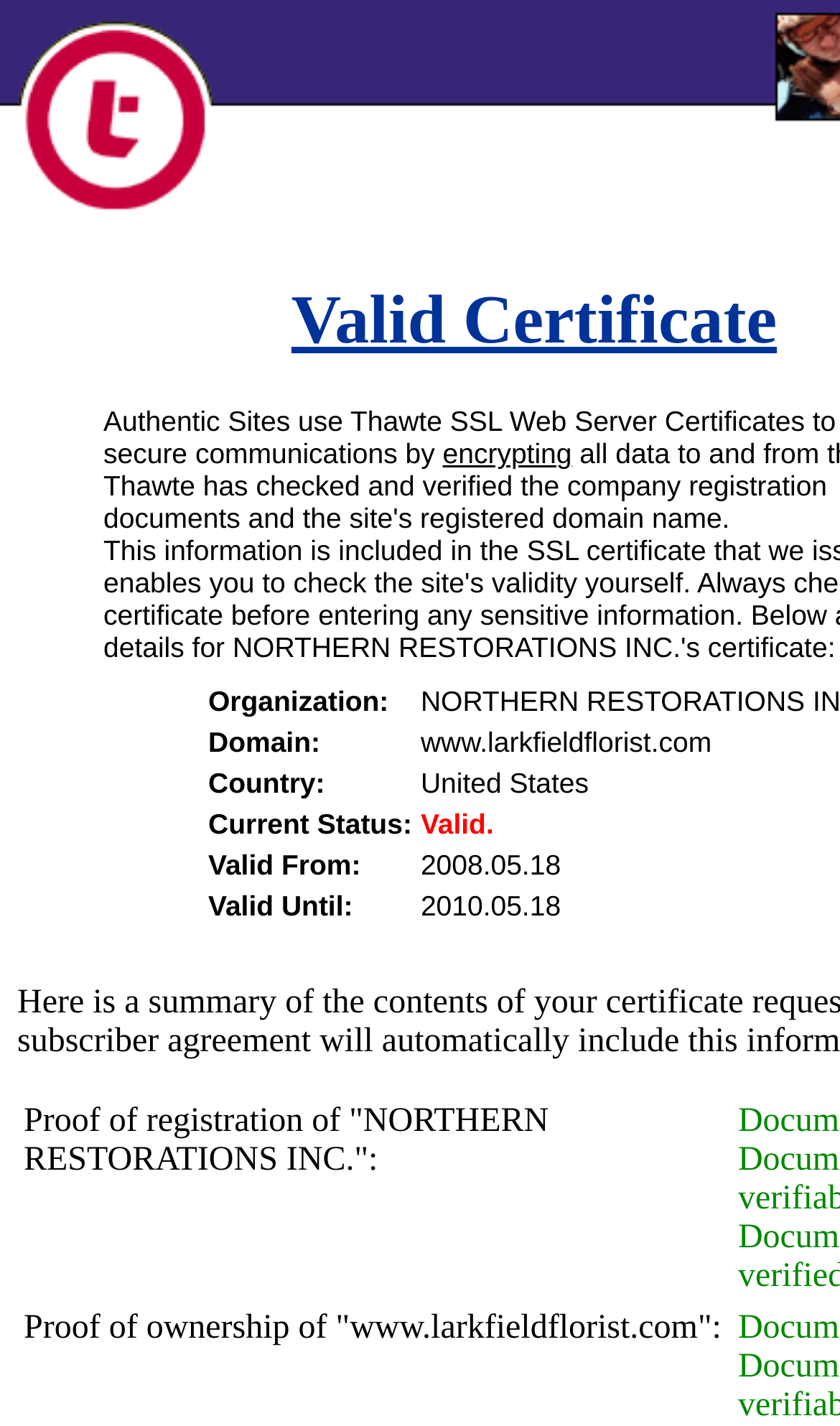Identify the bounding box coordinates for the UI element described as follows: "Valid Certificate". Ensure the coordinates are four float numbers between 0 and 1, formatted as [left, top, right, bottom].

[0.347, 0.196, 0.925, 0.251]